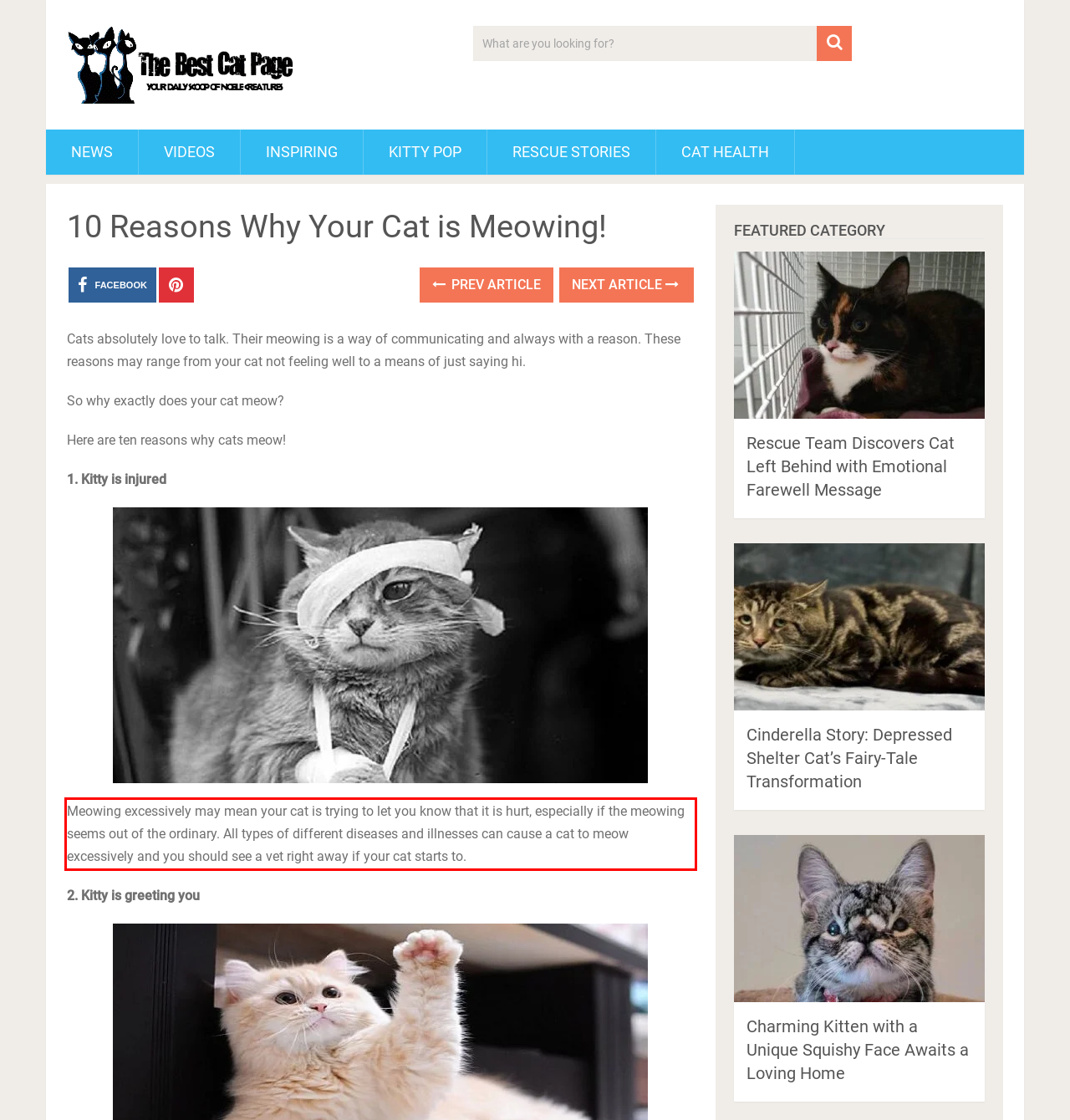Given a screenshot of a webpage, locate the red bounding box and extract the text it encloses.

Meowing excessively may mean your cat is trying to let you know that it is hurt, especially if the meowing seems out of the ordinary. All types of different diseases and illnesses can cause a cat to meow excessively and you should see a vet right away if your cat starts to.